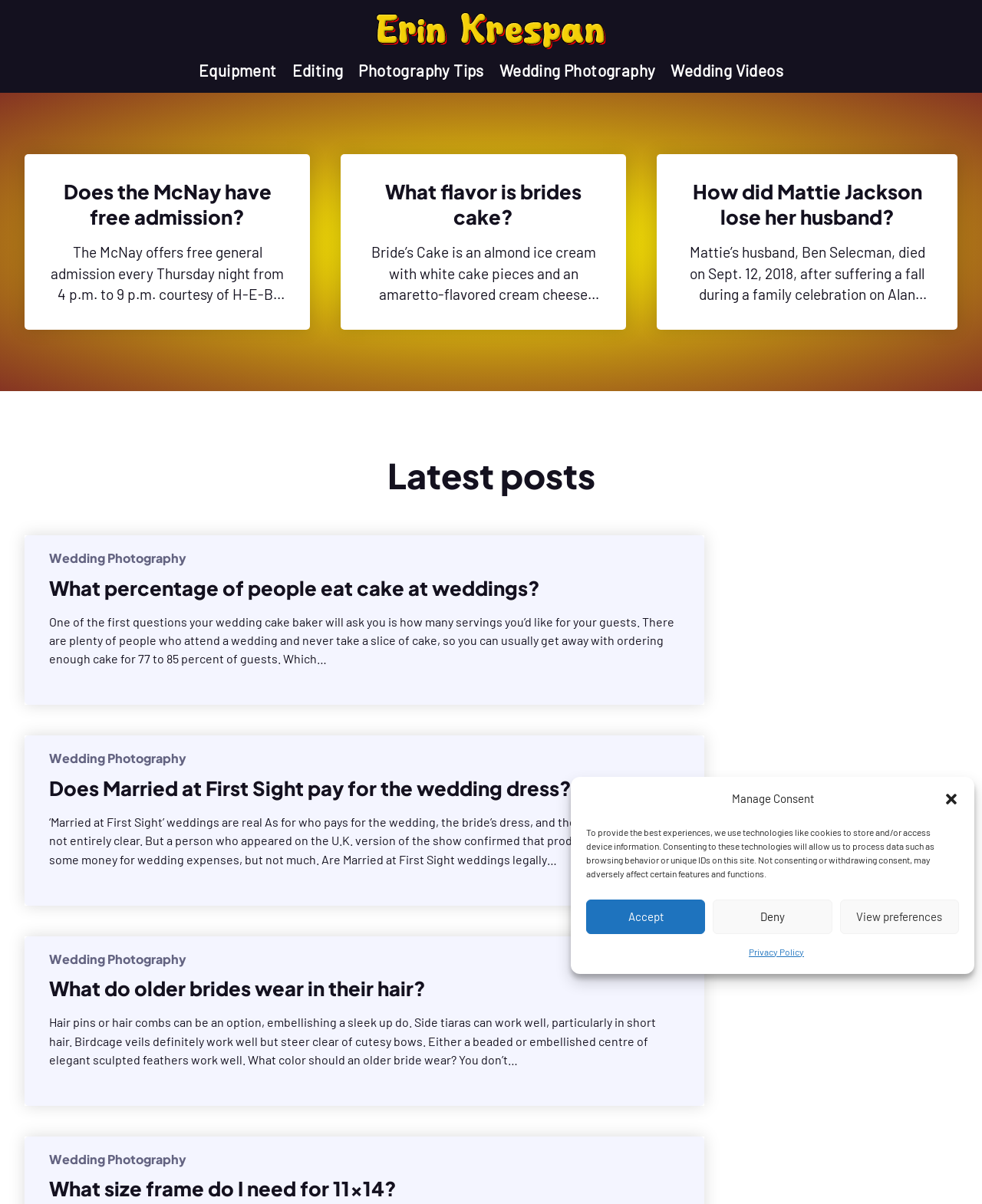Please specify the bounding box coordinates for the clickable region that will help you carry out the instruction: "Click the 'Erin Respan' link".

[0.383, 0.01, 0.617, 0.041]